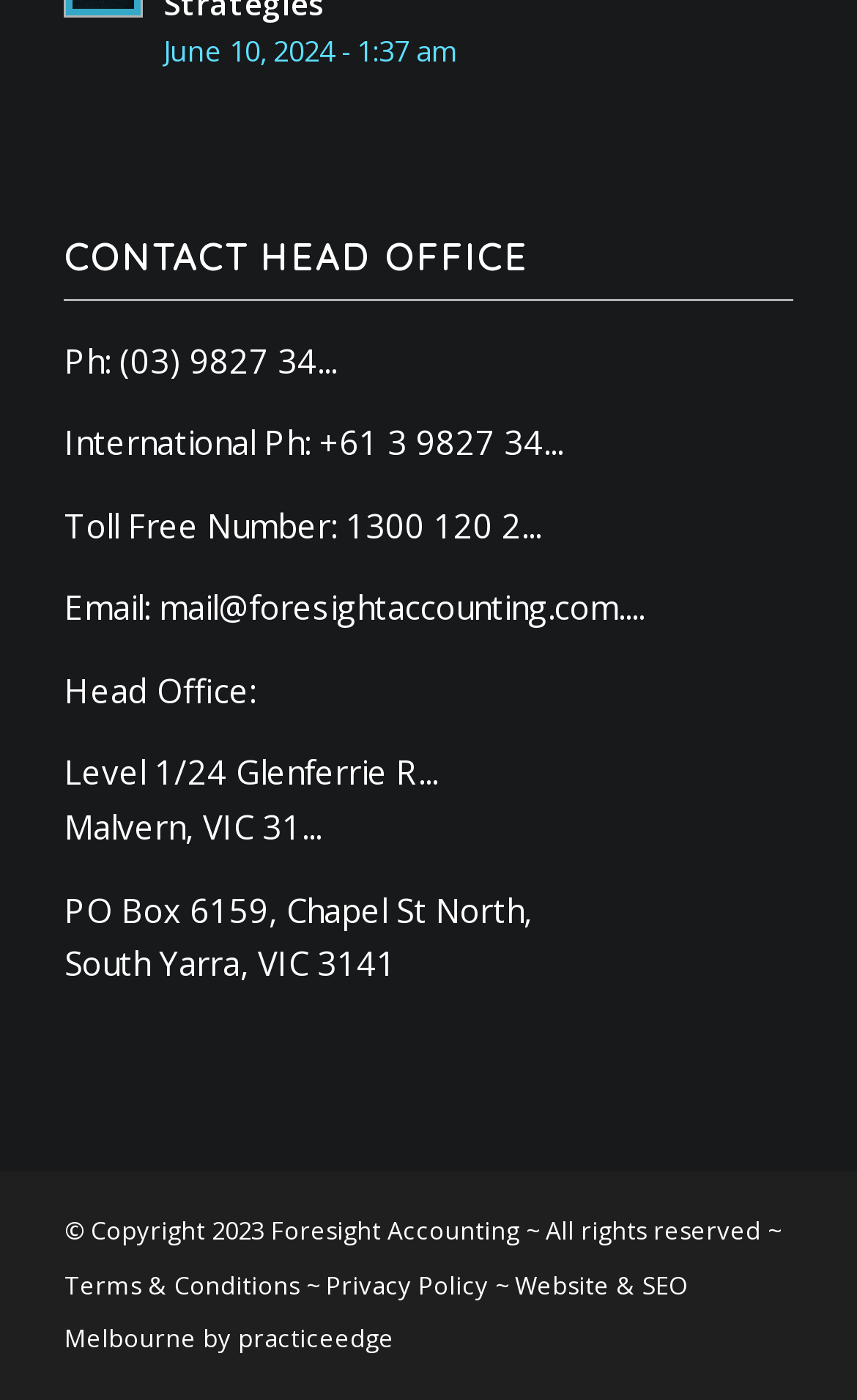Could you locate the bounding box coordinates for the section that should be clicked to accomplish this task: "Call the head office".

[0.139, 0.241, 0.393, 0.273]